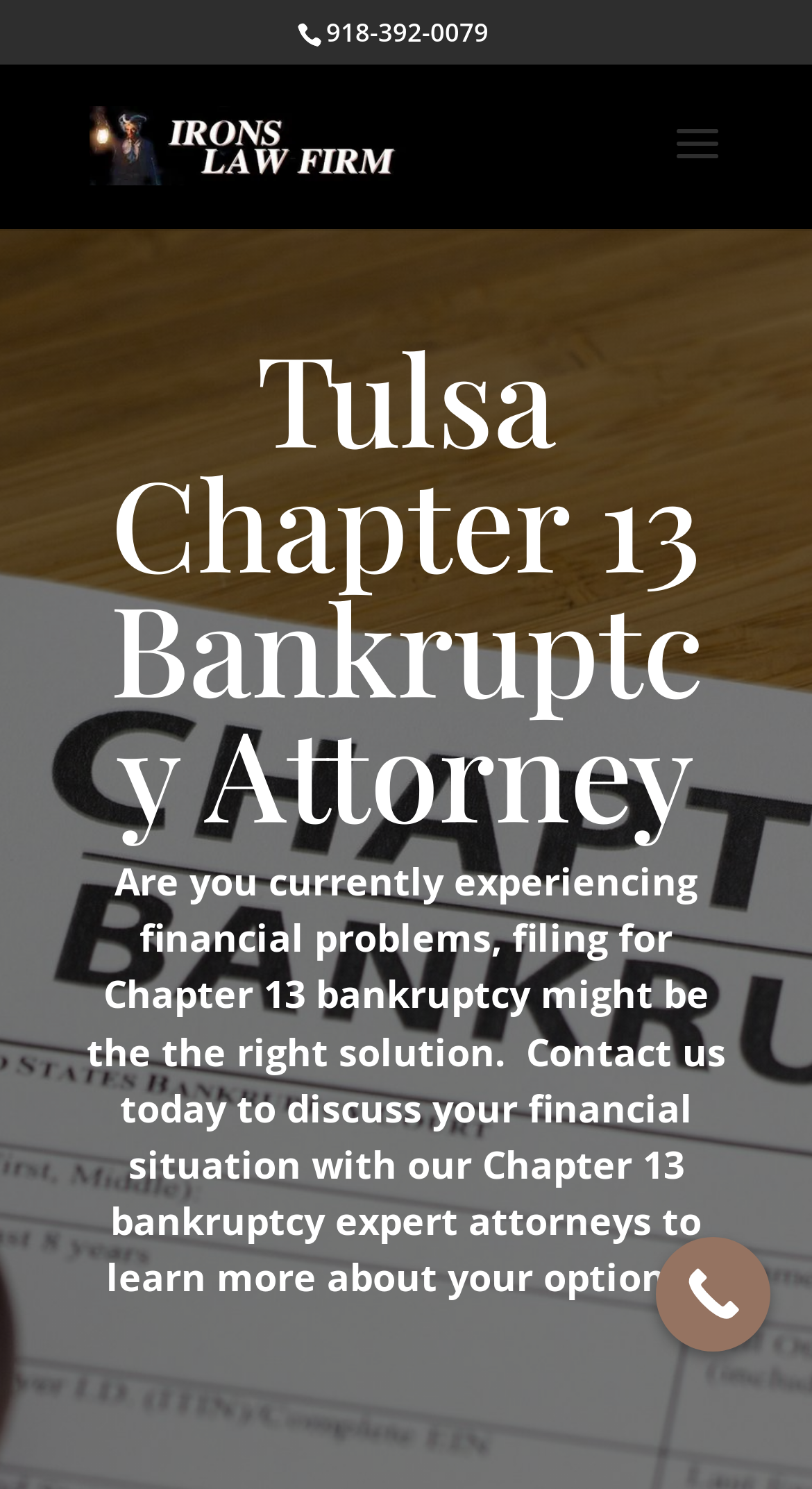Locate the bounding box coordinates of the UI element described by: "alt="Irons Law Firm"". Provide the coordinates as four float numbers between 0 and 1, formatted as [left, top, right, bottom].

[0.11, 0.08, 0.51, 0.111]